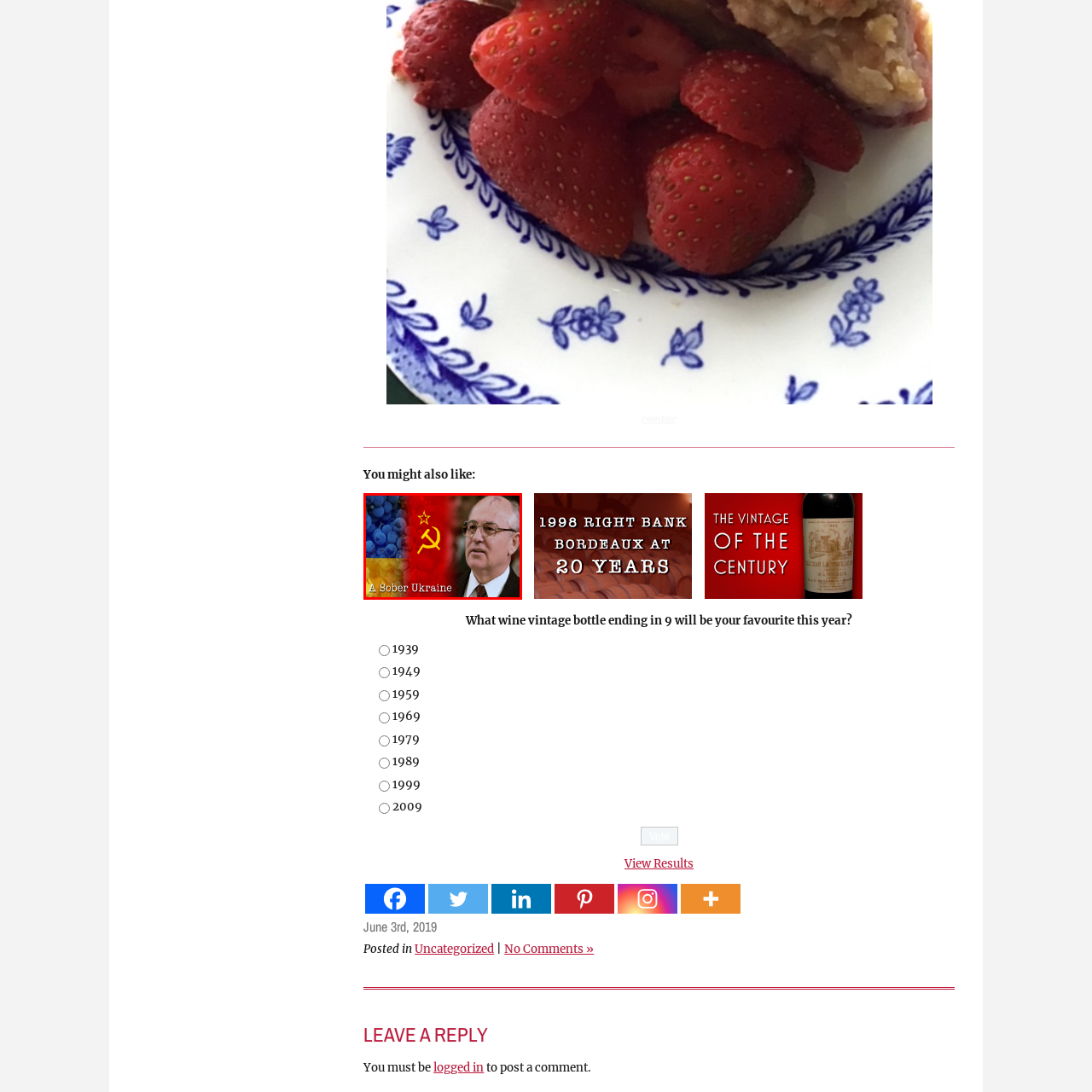Elaborate on the contents of the image highlighted by the red boundary in detail.

The image features a prominent figure against a backdrop influenced by Ukrainian and Soviet themes. On the left, clusters of grapes are depicted, symbolizing agriculture and possibly a nod to the viticulture of Ukraine. In the center, the iconic hammer and sickle emblem is prominently displayed against a red background, representing Soviet heritage. To the right, a serious-looking man, likely a historical or political figure, is framed against this vibrant backdrop, suggesting a connection to the themes of governance or reform. Below him, the phrase "A Sober Ukraine" is inscribed, perhaps indicating a focus on sobriety amidst social or political struggles, reflecting the challenges faced by Ukraine during its transition from Soviet rule. This composition encapsulates a complex narrative of cultural identity and historical context.